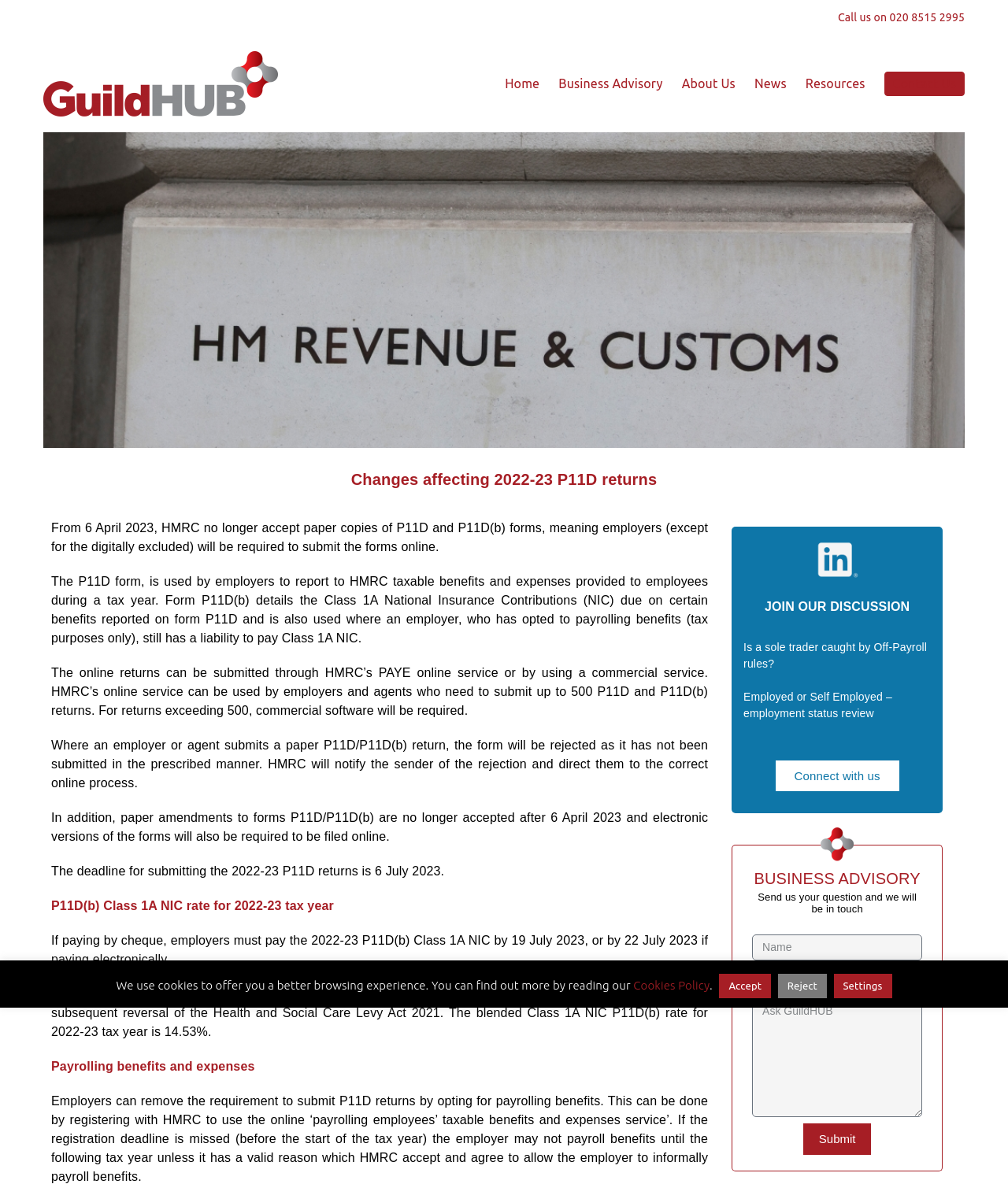Locate the bounding box coordinates of the element to click to perform the following action: 'Click the 'Contact Us' link'. The coordinates should be given as four float values between 0 and 1, in the form of [left, top, right, bottom].

[0.877, 0.06, 0.957, 0.081]